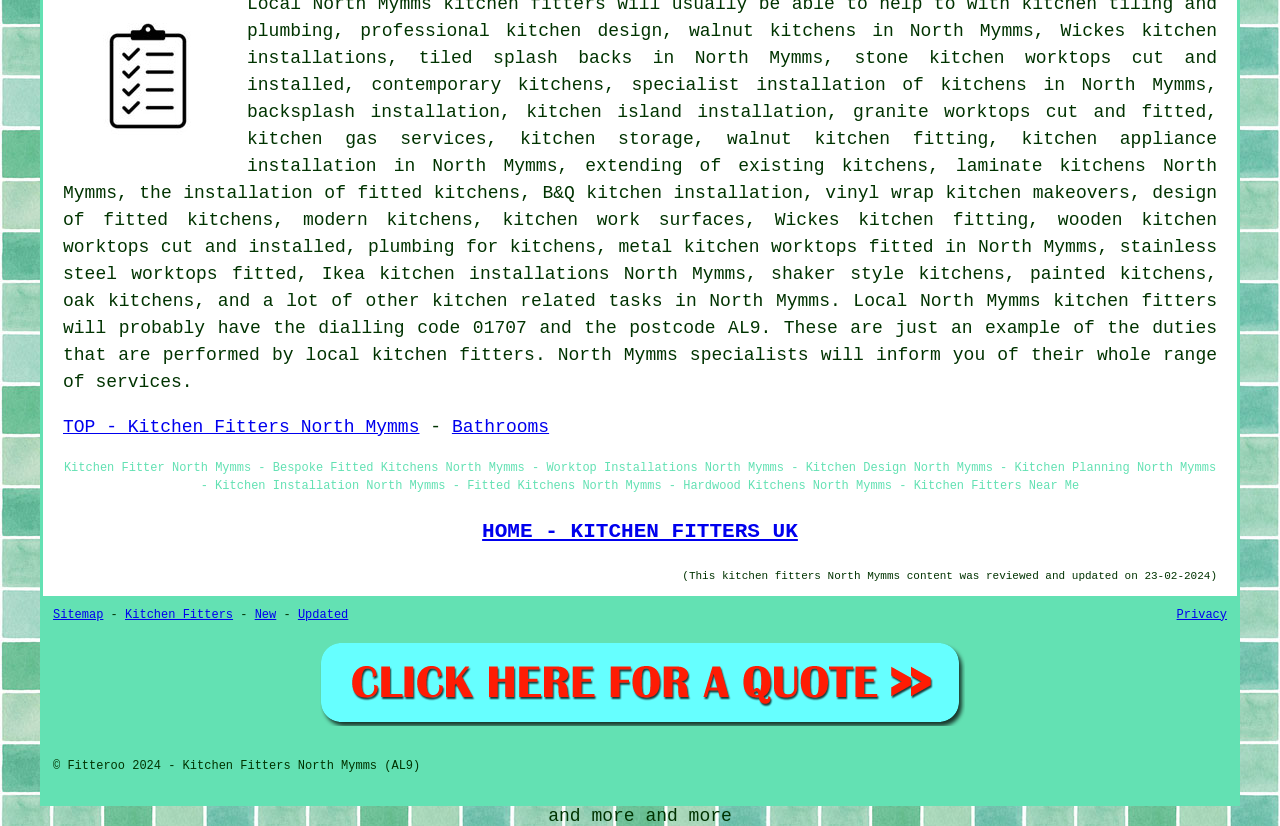Using the description: "kitchen work surfaces", identify the bounding box of the corresponding UI element in the screenshot.

[0.393, 0.254, 0.582, 0.278]